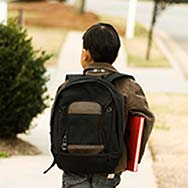Please analyze the image and give a detailed answer to the question:
What is the child holding in one hand?

The caption explicitly states that the child is holding a red notebook or book in one hand, which suggests that they are engaged in some educational or learning activity.